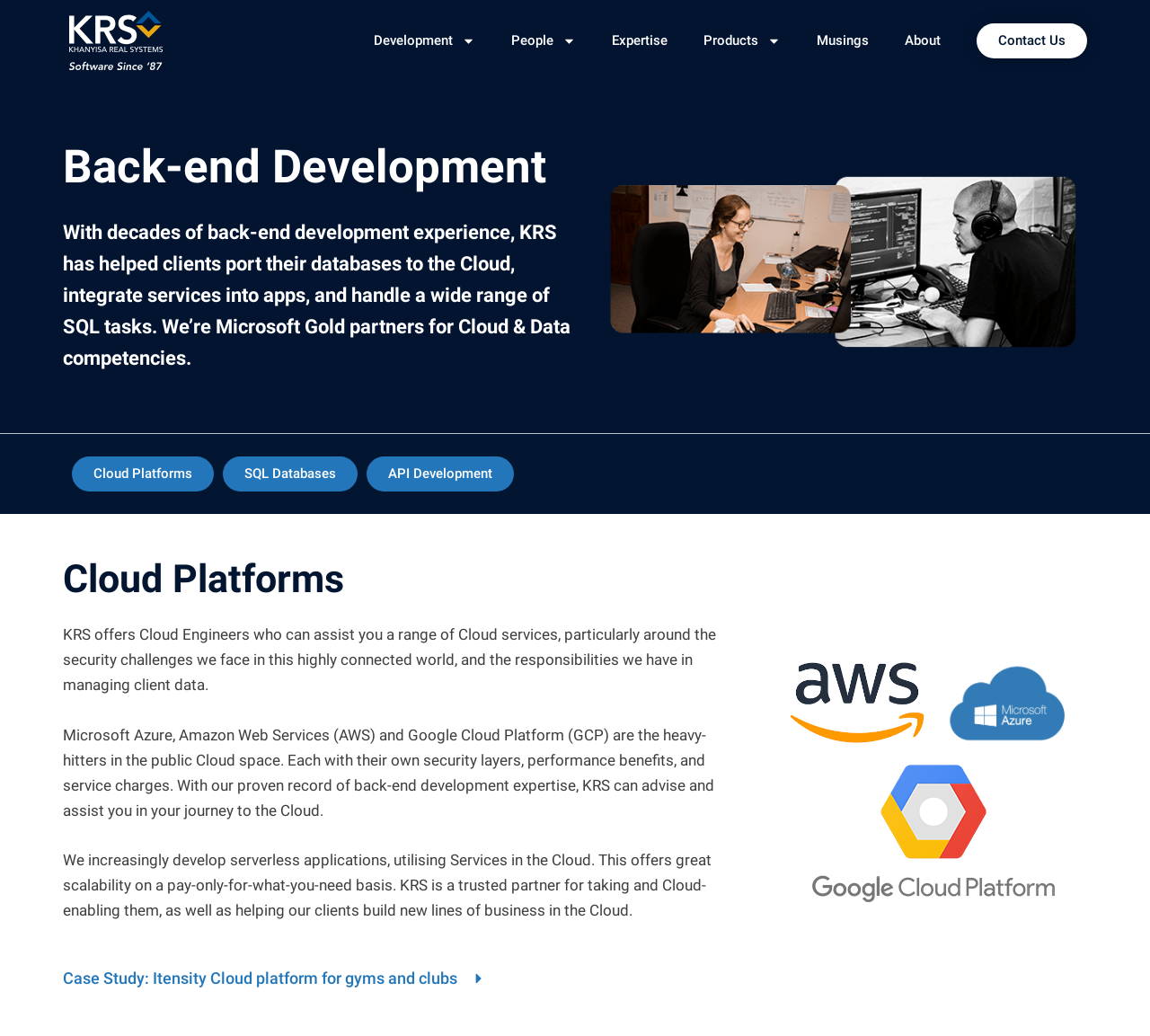Articulate a detailed summary of the webpage's content and design.

The webpage is about KRS, a company that specializes in back-end software development, particularly in Cloud and Data competencies. At the top left corner, there is a logo of KRS, which is a link to the company's homepage. 

To the right of the logo, there is a navigation menu with several links, including "Development", "People", "Products", "Expertise", "Musings", and "About". Each of these links has a corresponding icon next to it.

Below the navigation menu, there is a section dedicated to back-end development. The section is headed by a title "Back-end Development" and has a brief description of KRS's experience and expertise in this area. 

To the right of the description, there is a collage of two photos showing KRS developers at work. Below the description, there are three links to specific services offered by KRS, namely "Cloud Platforms", "SQL Databases", and "API Development".

Further down the page, there is another section focused on Cloud Platforms. This section has a heading "Cloud Platforms" and provides more information about KRS's Cloud services, including their expertise in Microsoft Azure, Amazon Web Services (AWS), and Google Cloud Platform (GCP). There are also logos of AWS and GCP displayed in this section. 

Additionally, there is a link to a case study about a Cloud platform for gyms and clubs, and several paragraphs of text that describe KRS's approach to Cloud development and their capabilities in this area.